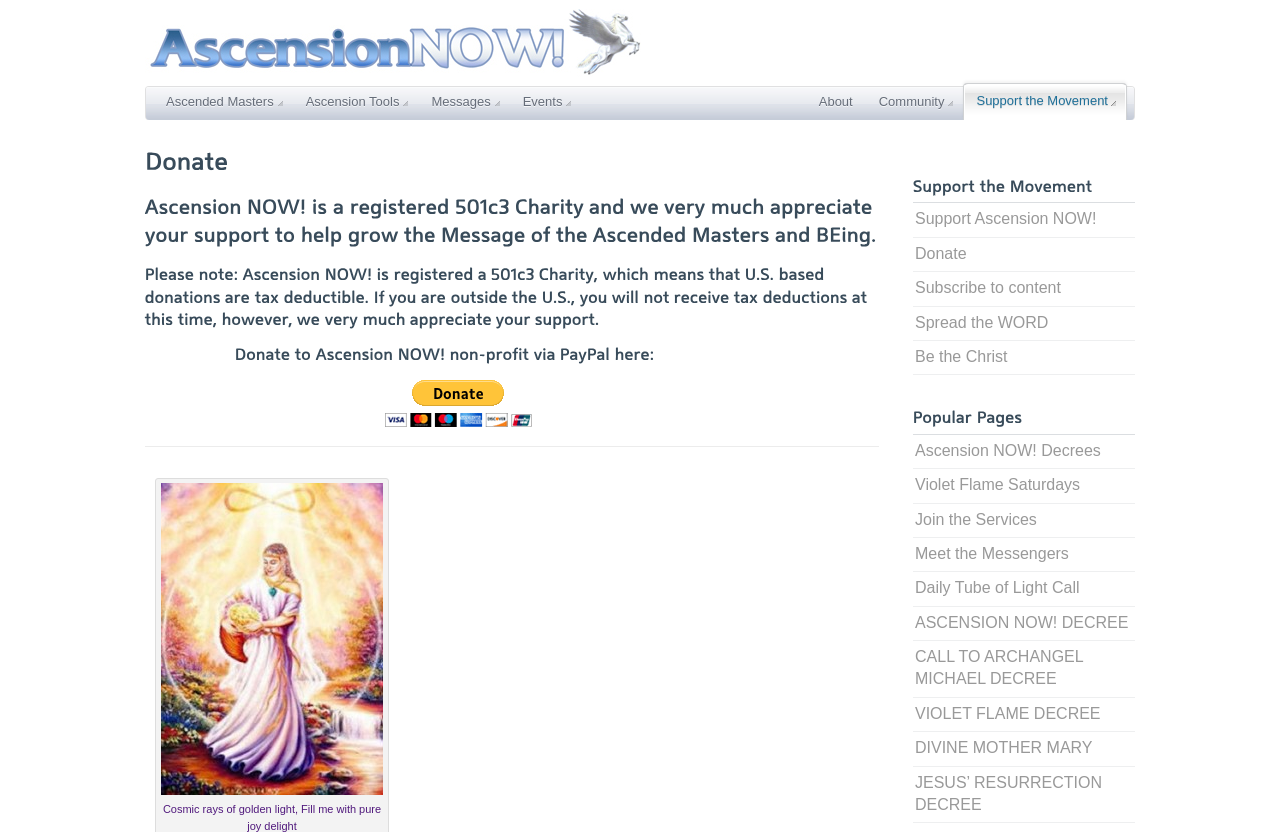Find the bounding box coordinates of the area that needs to be clicked in order to achieve the following instruction: "Click on the 'Donate' heading". The coordinates should be specified as four float numbers between 0 and 1, i.e., [left, top, right, bottom].

[0.113, 0.173, 0.687, 0.213]